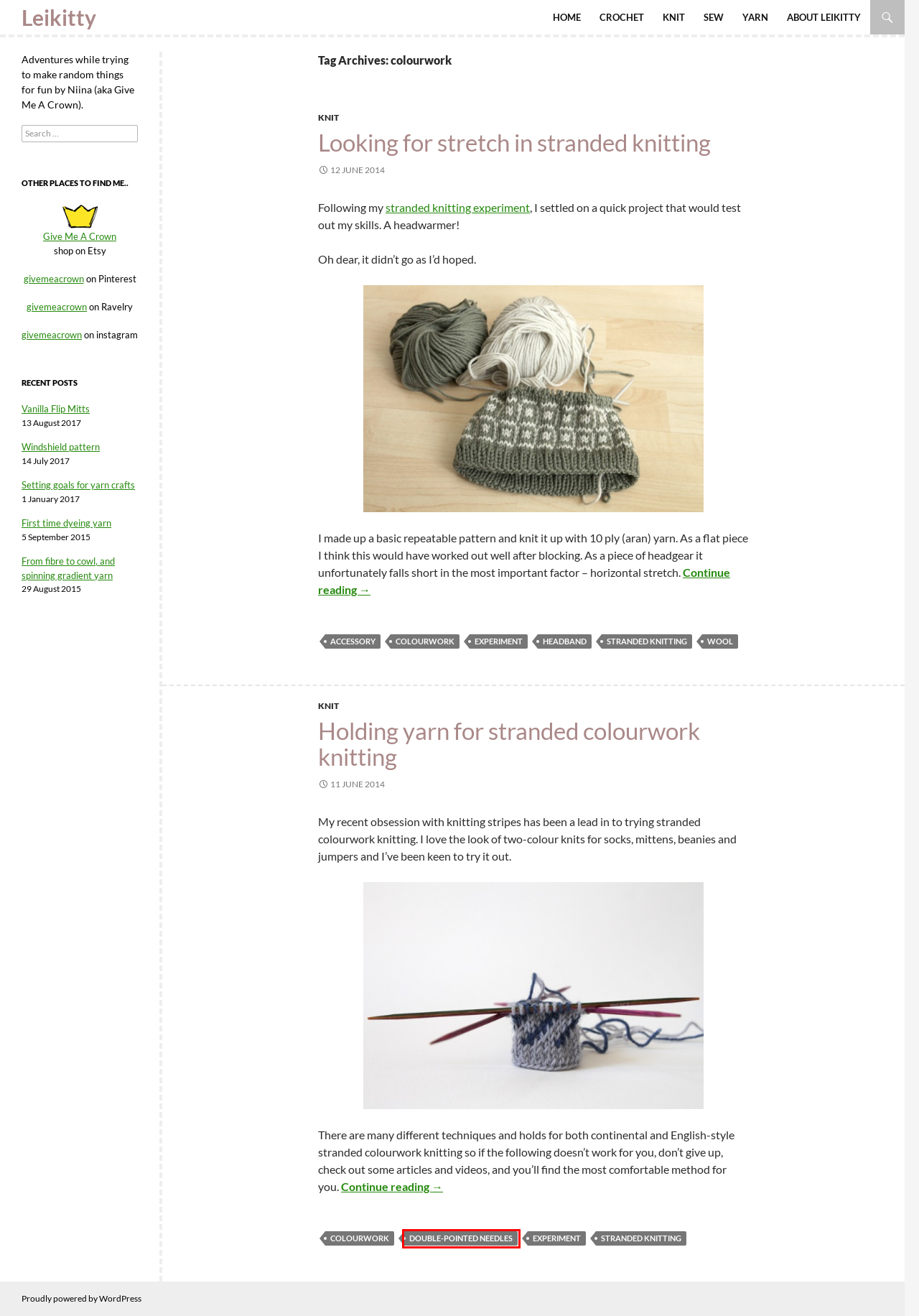Evaluate the webpage screenshot and identify the element within the red bounding box. Select the webpage description that best fits the new webpage after clicking the highlighted element. Here are the candidates:
A. Holding yarn for stranded colourwork knitting | Leikitty
B. headband | Leikitty
C. Sew | Leikitty
D. Setting goals for yarn crafts | Leikitty
E. double-pointed needles | Leikitty
F. Yarn | Leikitty
G. From fibre to cowl, and spinning gradient yarn | Leikitty
H. Windshield pattern | Leikitty

E